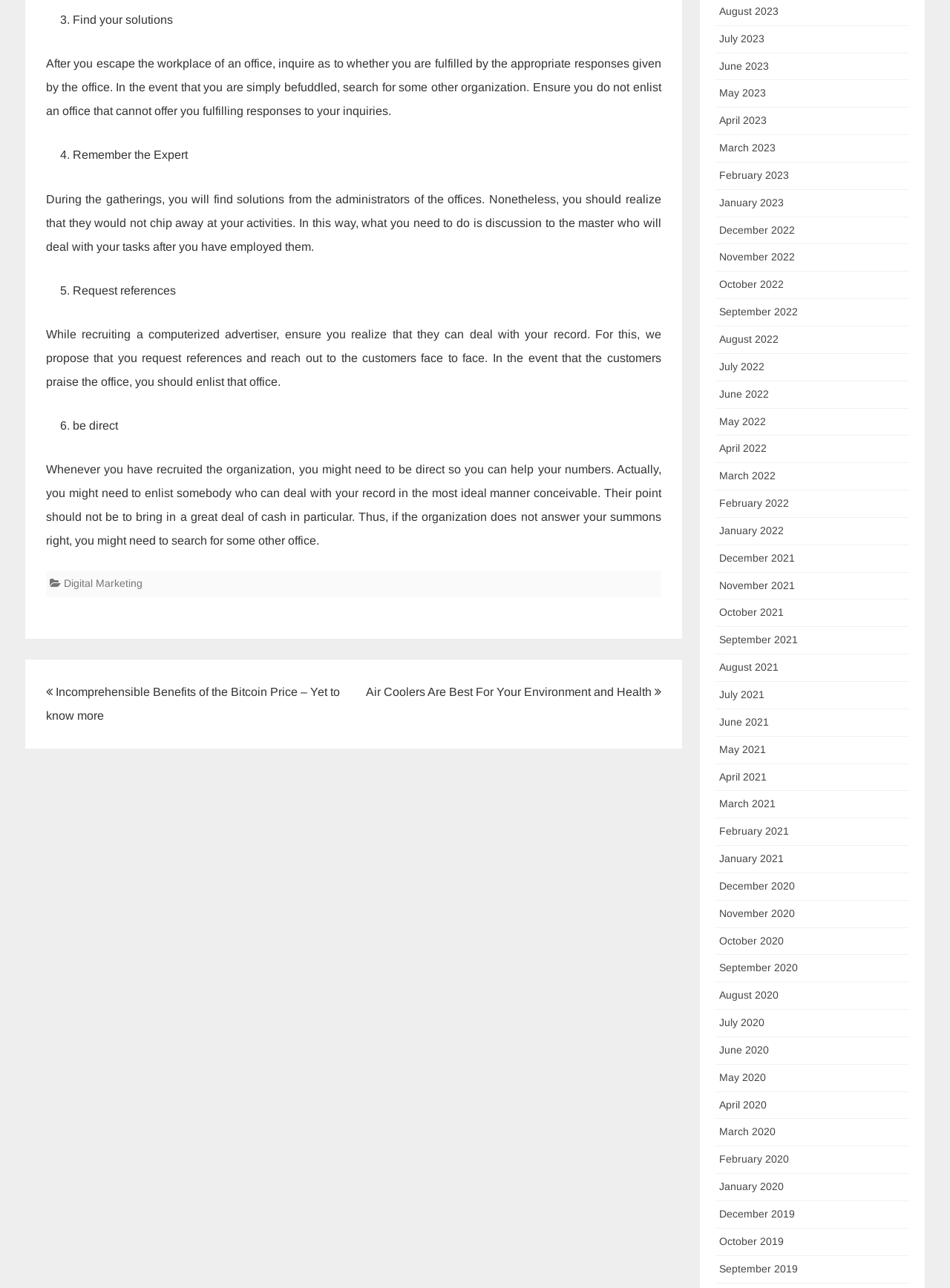Identify the bounding box coordinates of the clickable region necessary to fulfill the following instruction: "Search for products". The bounding box coordinates should be four float numbers between 0 and 1, i.e., [left, top, right, bottom].

None